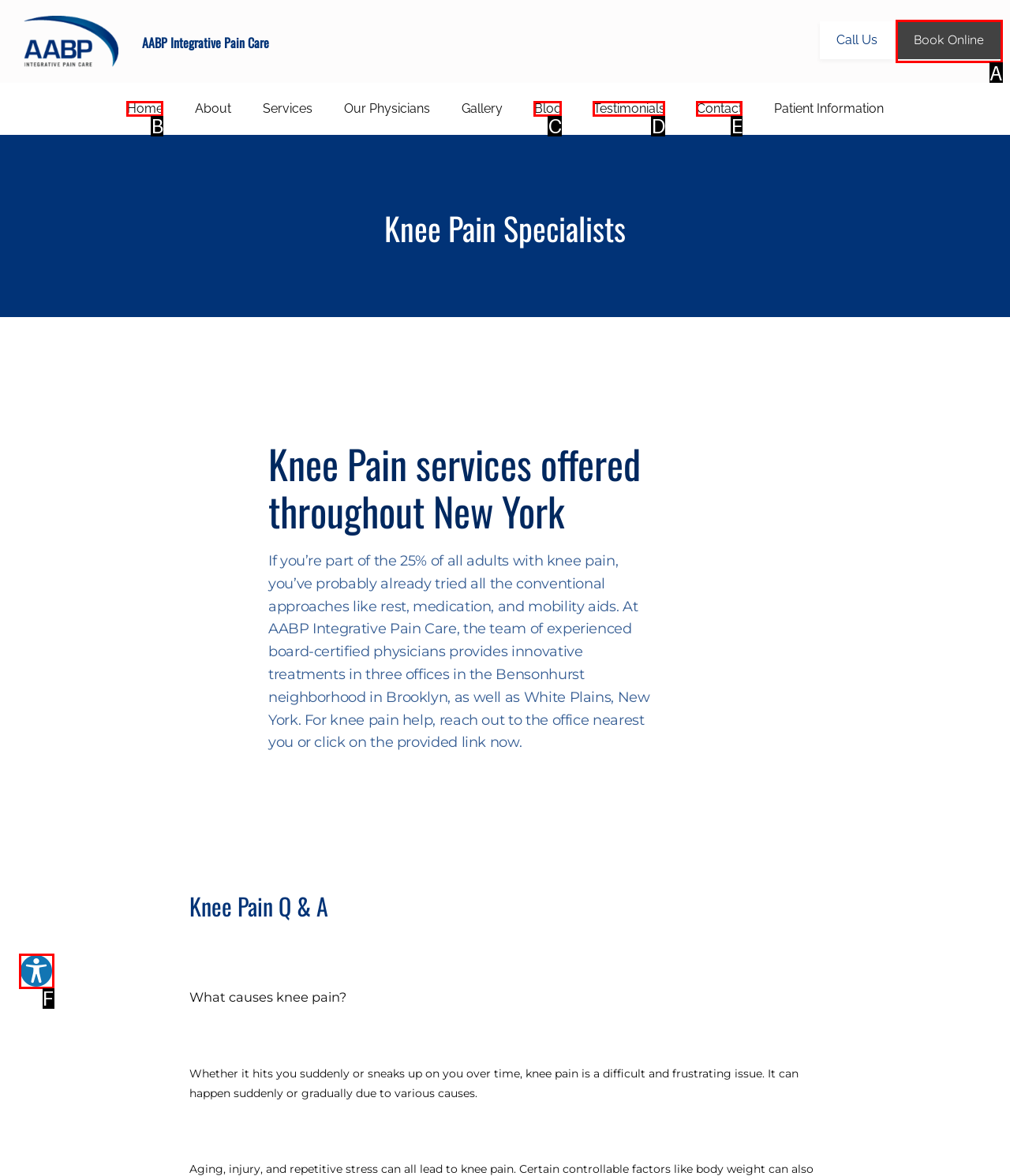Choose the HTML element that best fits the given description: Explore your accessibility options. Answer by stating the letter of the option.

F